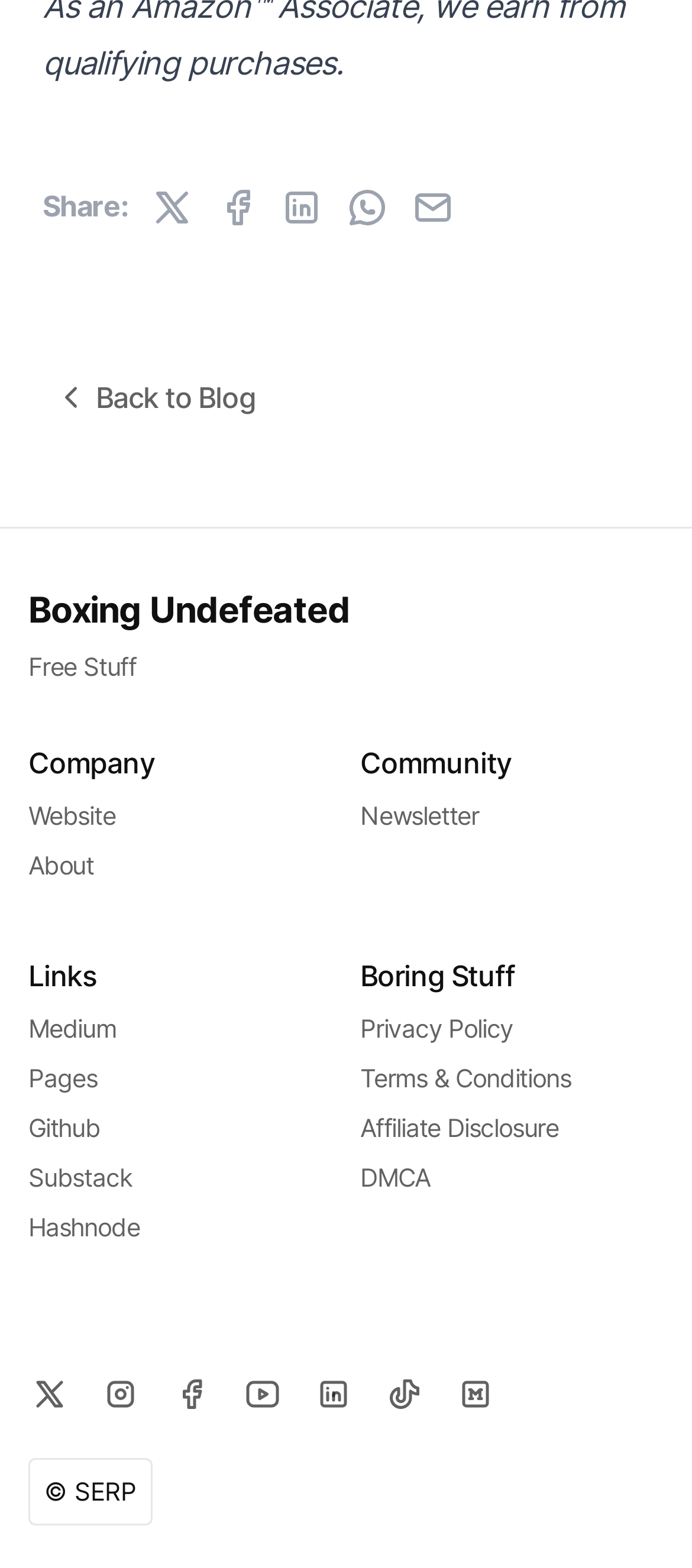Provide a thorough and detailed response to the question by examining the image: 
How many social media links are in the footer?

The footer section of the webpage contains links to 8 social media platforms, including Instagram, Facebook, YouTube, Linkedin, TikTok, and Medium.